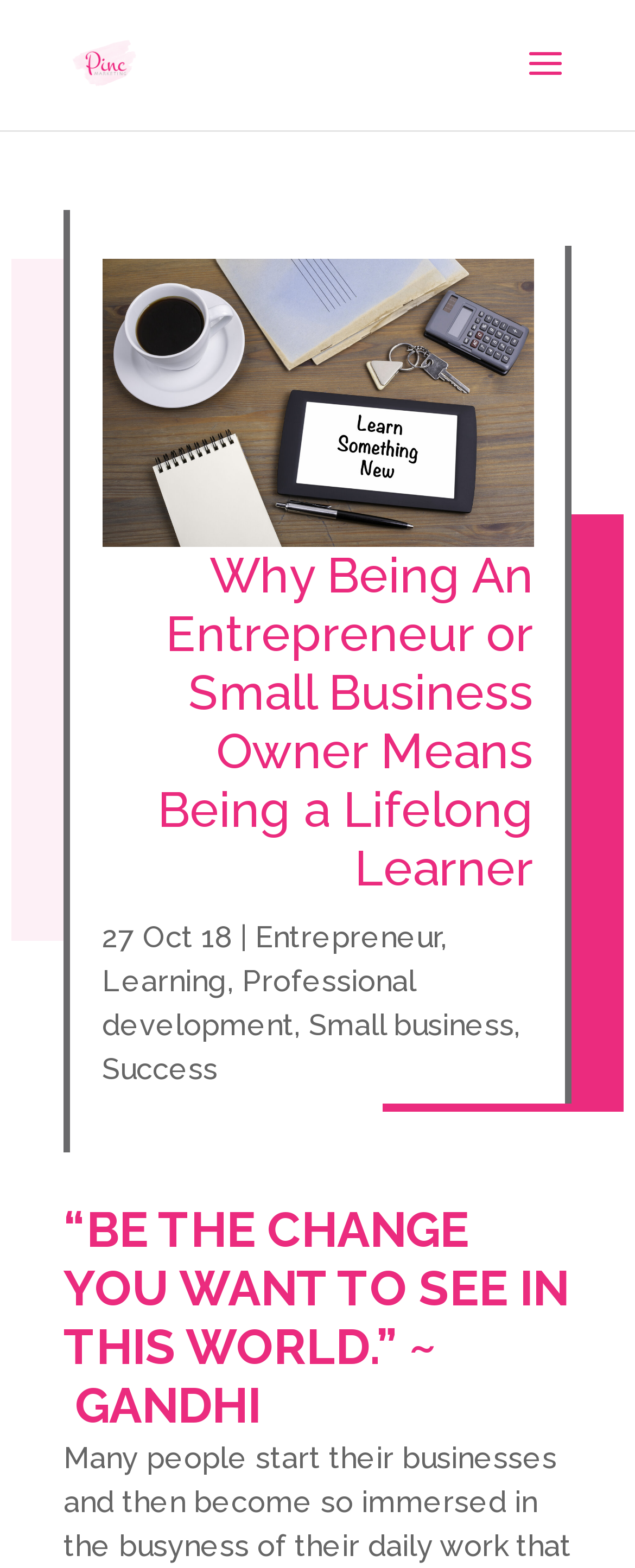Refer to the image and provide a thorough answer to this question:
What is the date of the article?

The date of the article can be found below the main heading, where it is written in a smaller font size. The date is '27 Oct 18', indicating that the article was published on October 27, 2018.